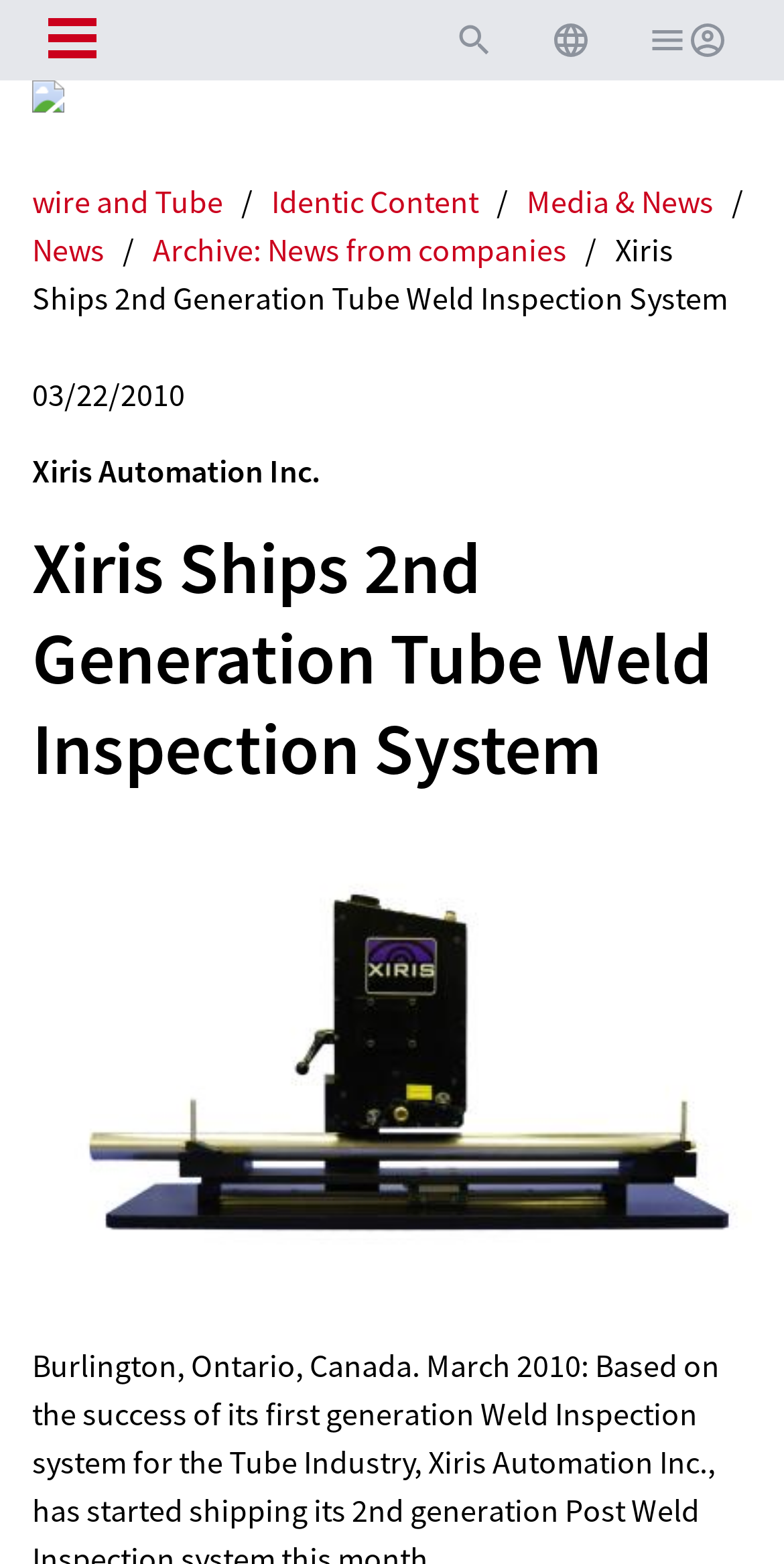Please locate the bounding box coordinates of the element's region that needs to be clicked to follow the instruction: "Read the article 'Groupement Telegram en compagnie de Bouillant Girls To Fap'". The bounding box coordinates should be provided as four float numbers between 0 and 1, i.e., [left, top, right, bottom].

None